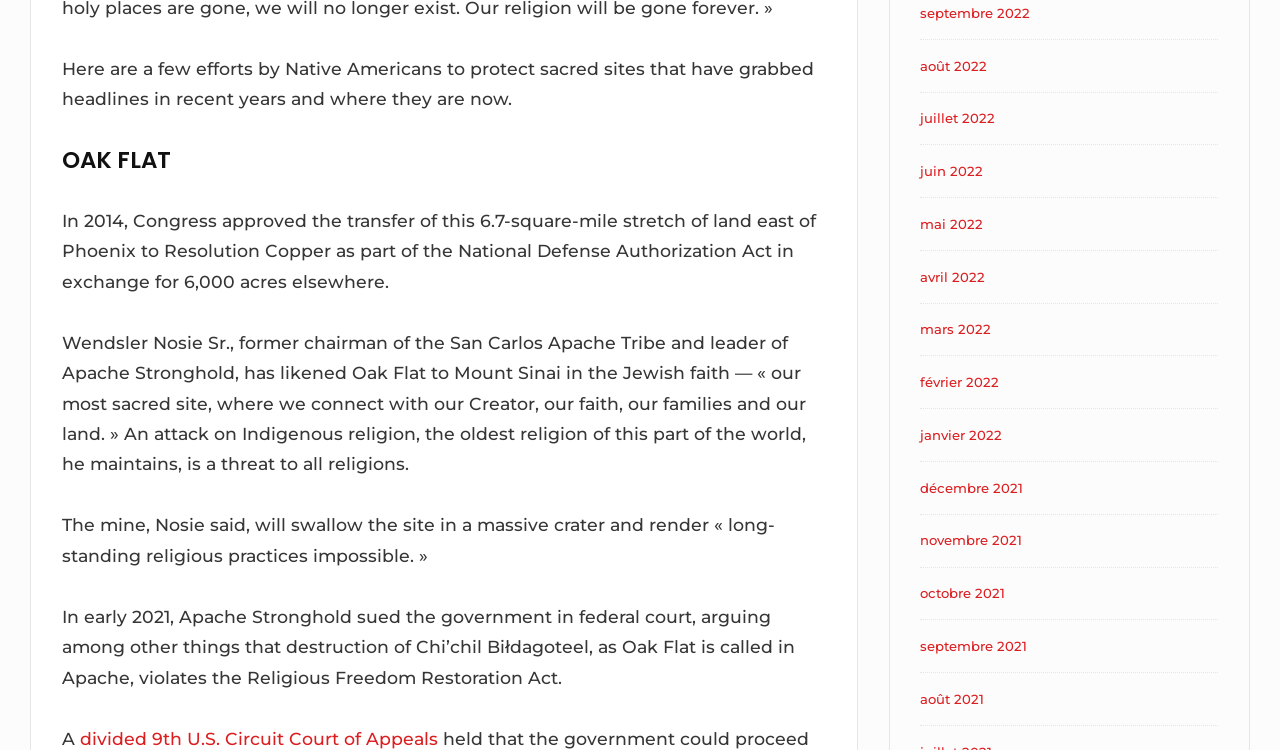Using the provided element description: "mai 2022", determine the bounding box coordinates of the corresponding UI element in the screenshot.

[0.719, 0.288, 0.768, 0.309]